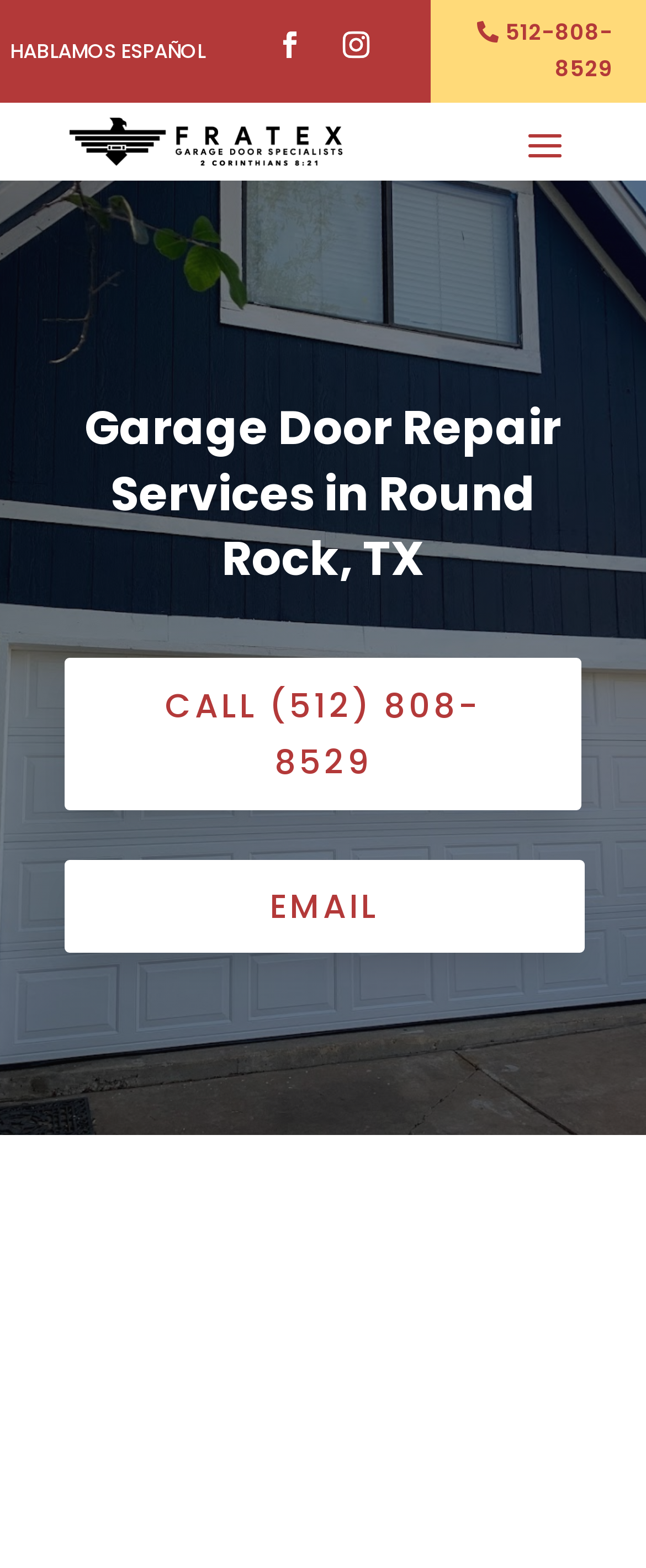Using the information from the screenshot, answer the following question thoroughly:
How many ways are provided to contact the company?

The company provides two ways to contact them, which are calling the phone number 512-808-8529 and sending an email, both of which are displayed as links on the webpage.